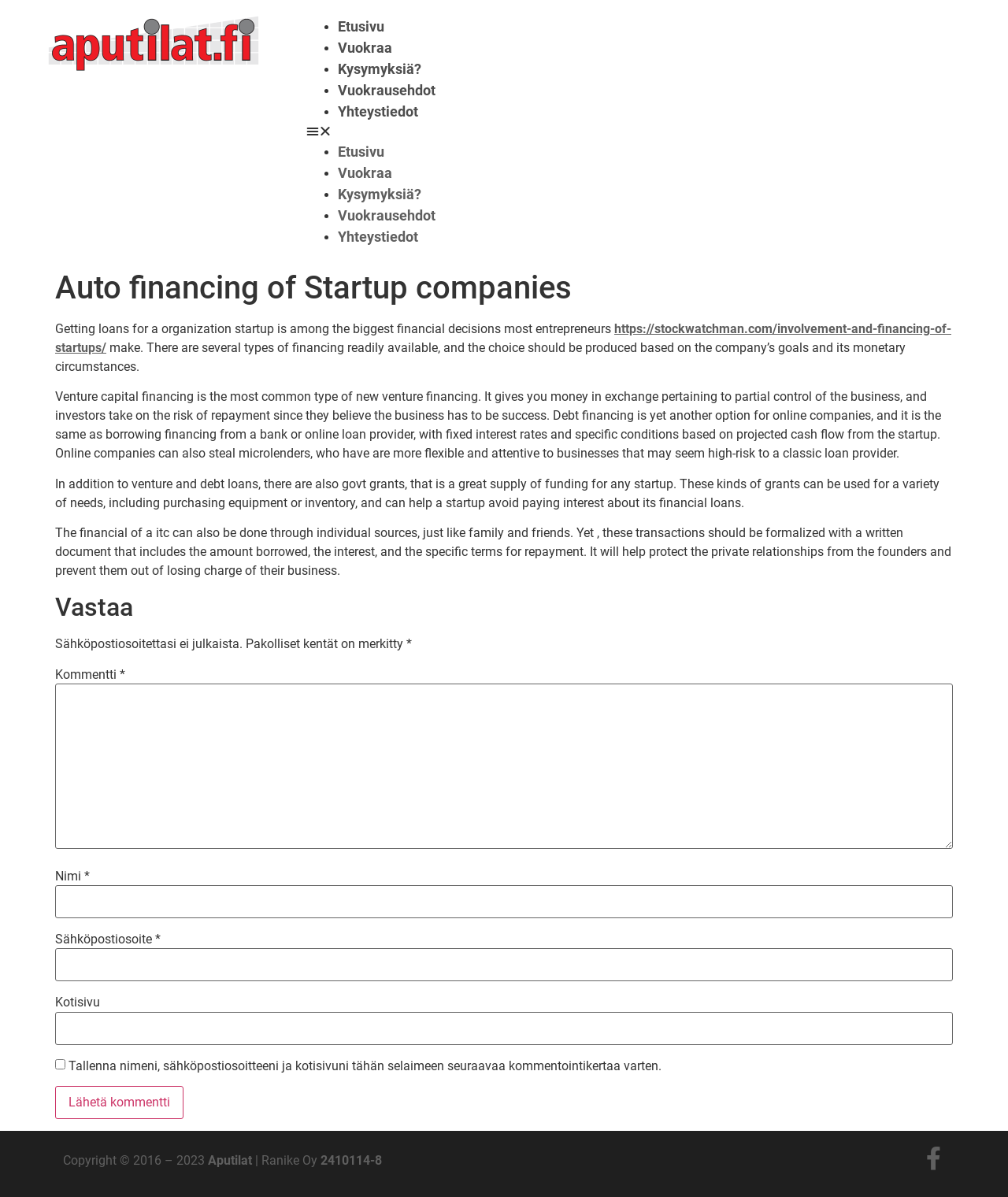What is the required information to submit a comment?
Please give a detailed answer to the question using the information shown in the image.

By examining the comment form, I can see that the required fields are 'Nimi' (name), 'Sähköpostiosoite' (email), and 'Kommentti' (comment). These fields are marked with an asterisk, indicating that they are mandatory to submit a comment.